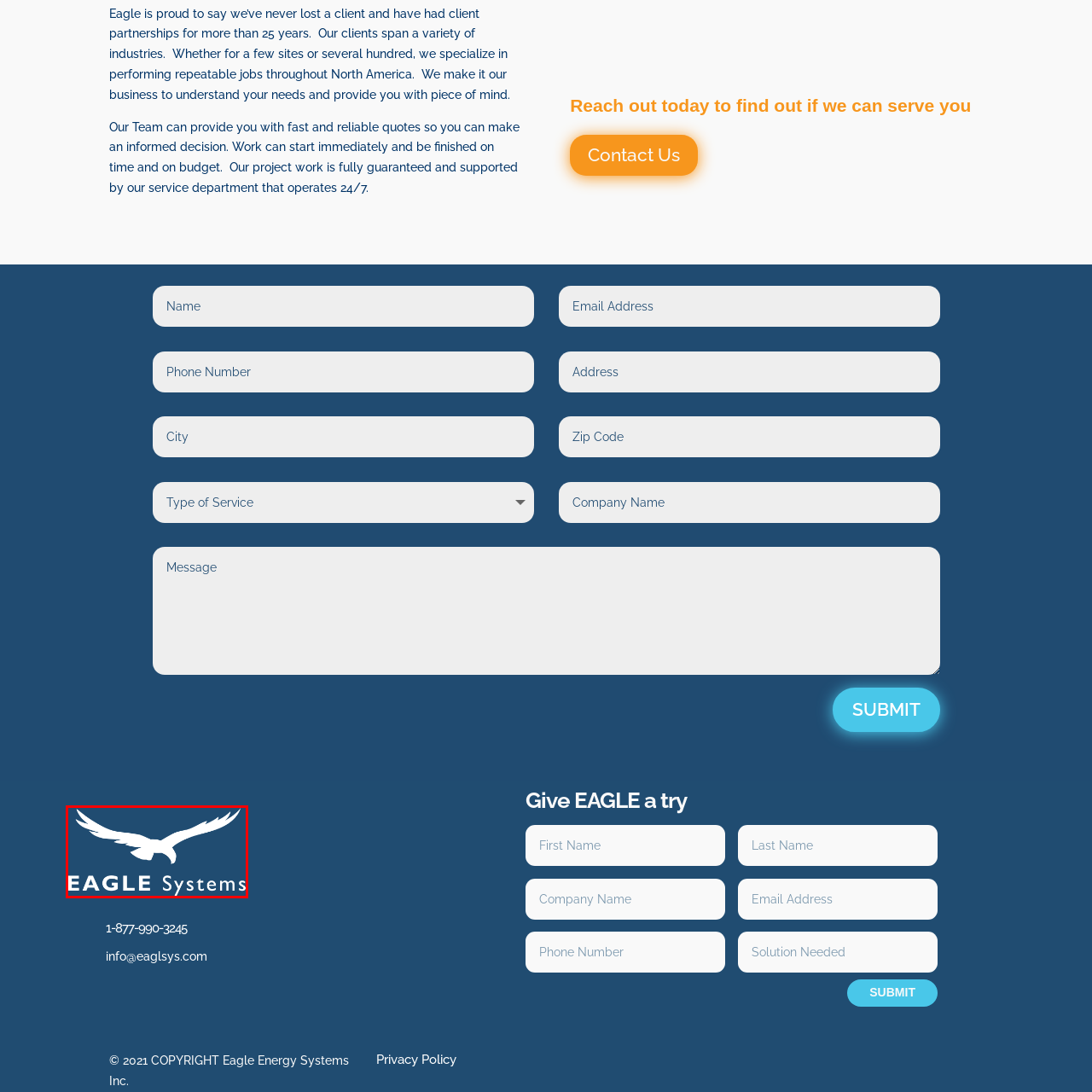Analyze the image highlighted by the red bounding box and give a one-word or phrase answer to the query: What is the background color of the logo?

deep blue